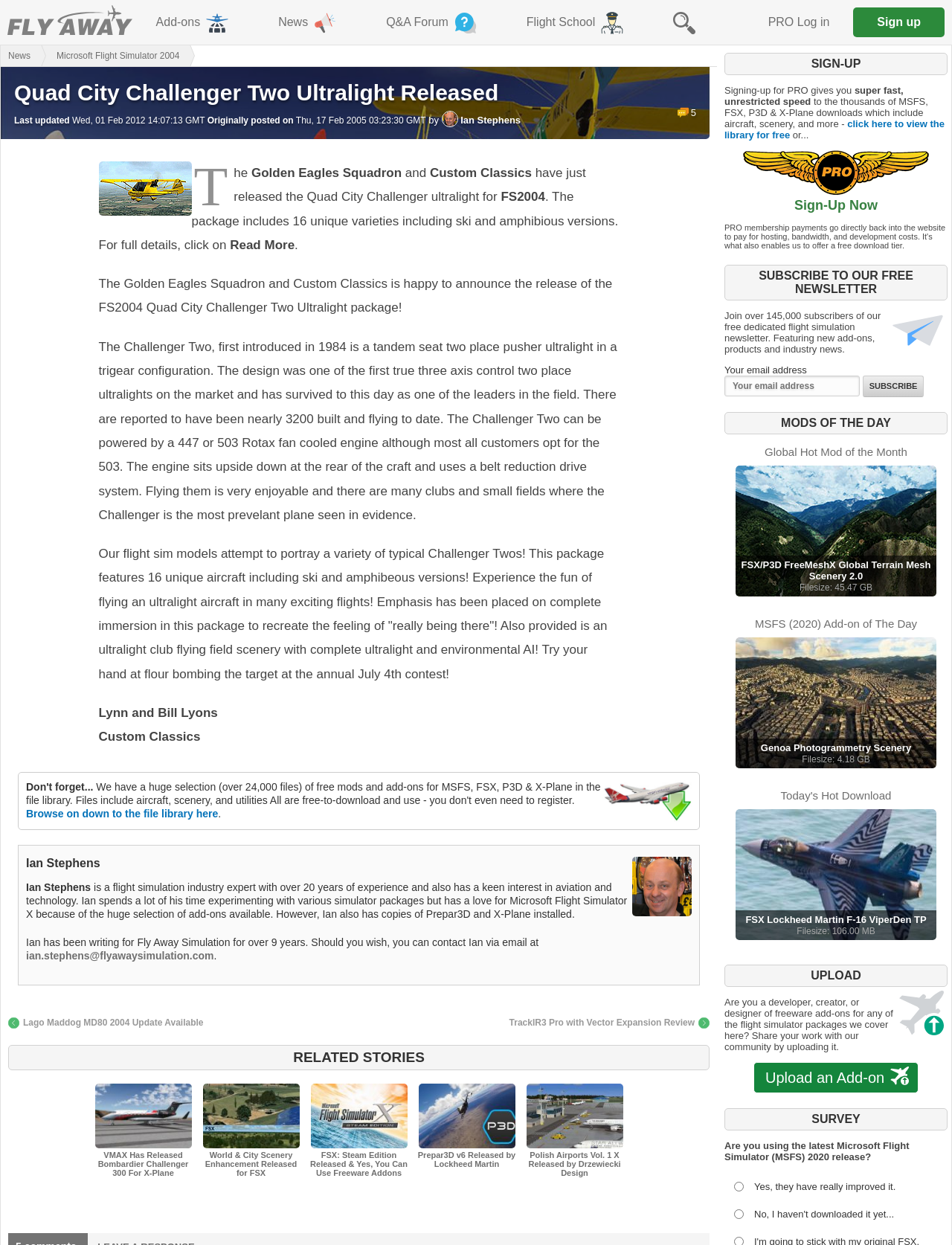Could you find the bounding box coordinates of the clickable area to complete this instruction: "login to the site"?

None